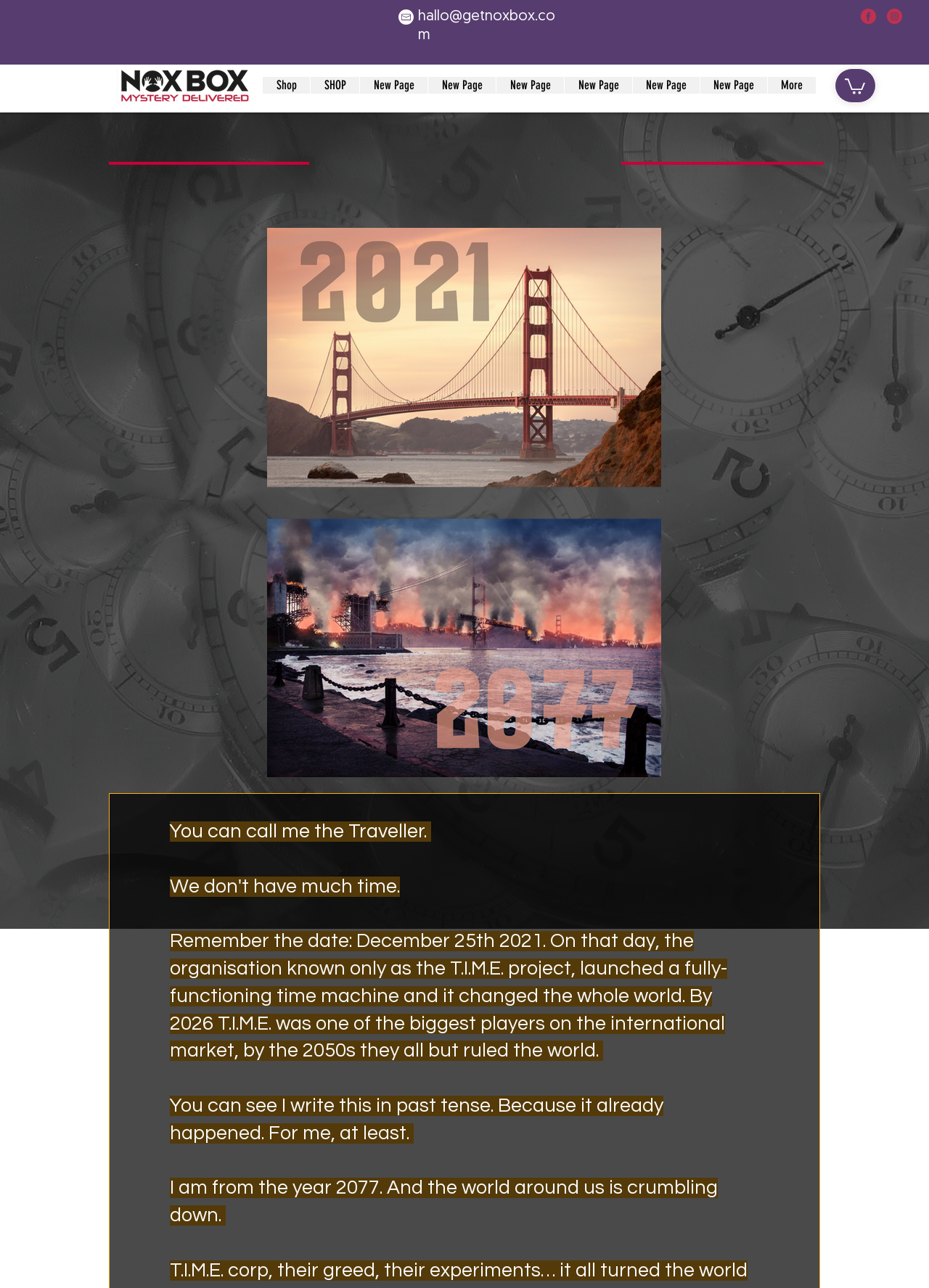Find the bounding box coordinates for the area that must be clicked to perform this action: "Click the More button".

[0.826, 0.06, 0.878, 0.073]